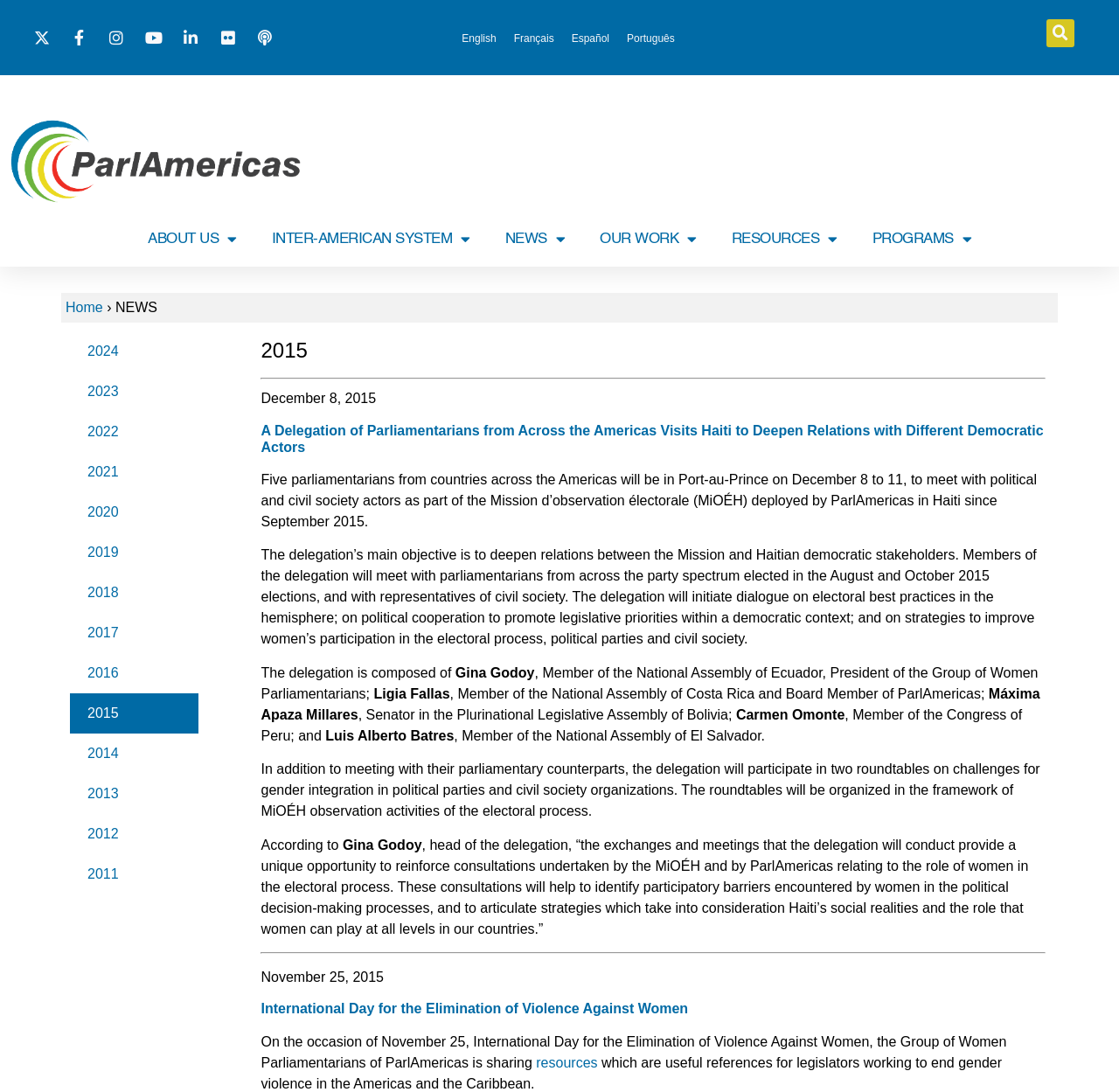Using the information in the image, give a detailed answer to the following question: What is the main topic of the news article?

The news article is about a delegation of parliamentarians from across the Americas visiting Haiti to deepen relations with different democratic actors, as indicated by the heading and the content of the article.